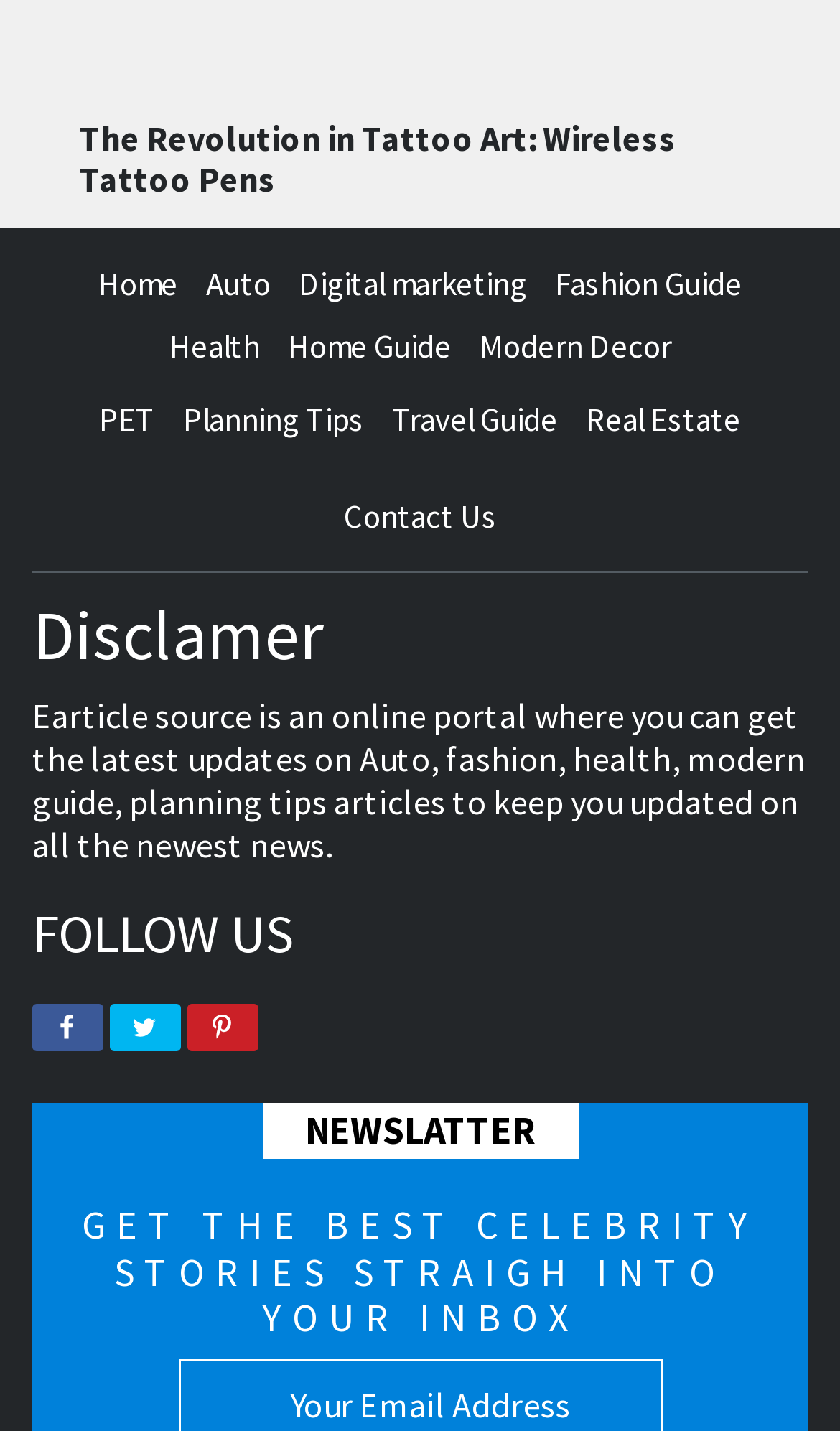What type of articles can be found on this website?
Based on the image, give a one-word or short phrase answer.

Celebrity stories